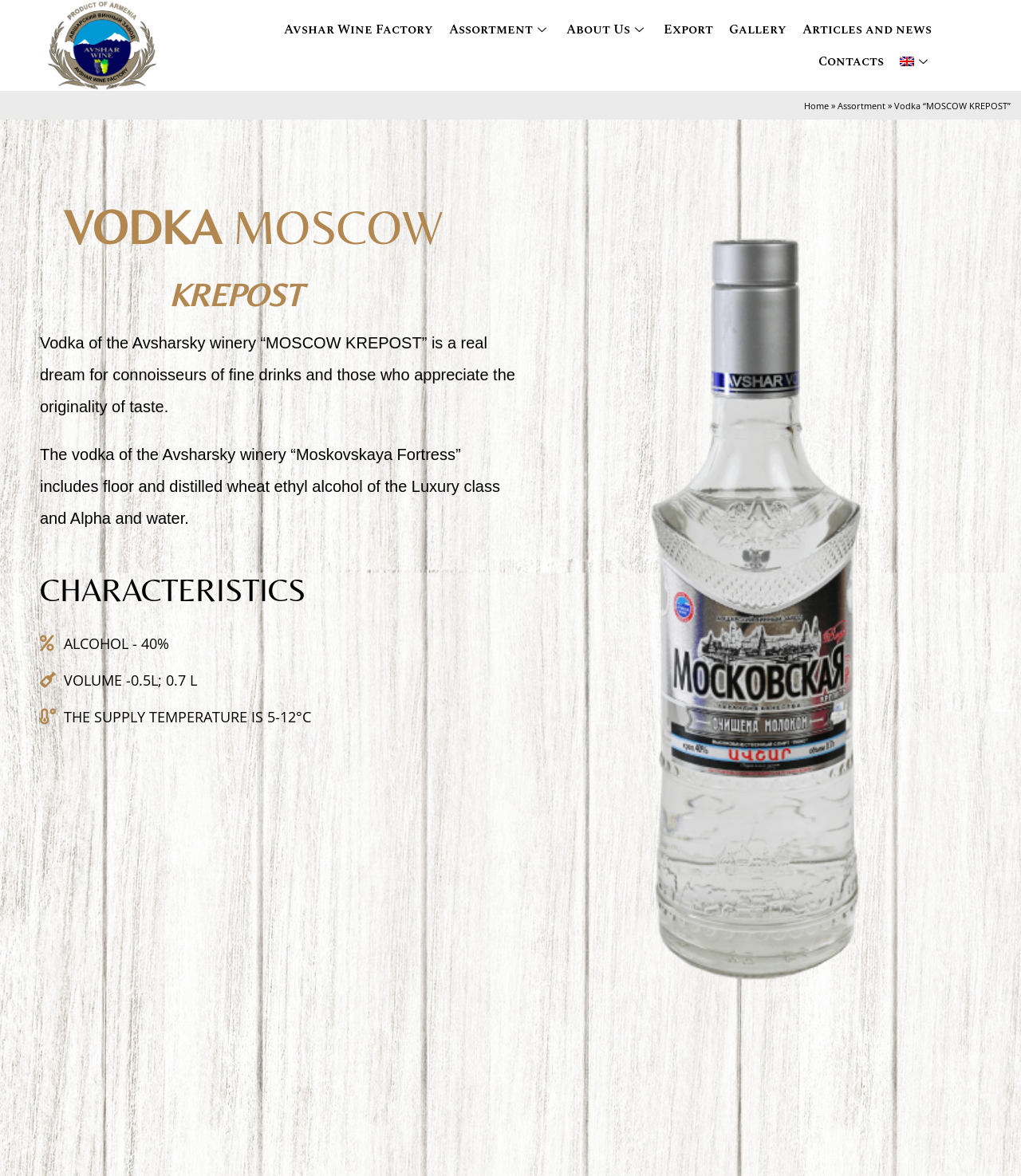What is the alcohol percentage of the vodka? Based on the image, give a response in one word or a short phrase.

40%